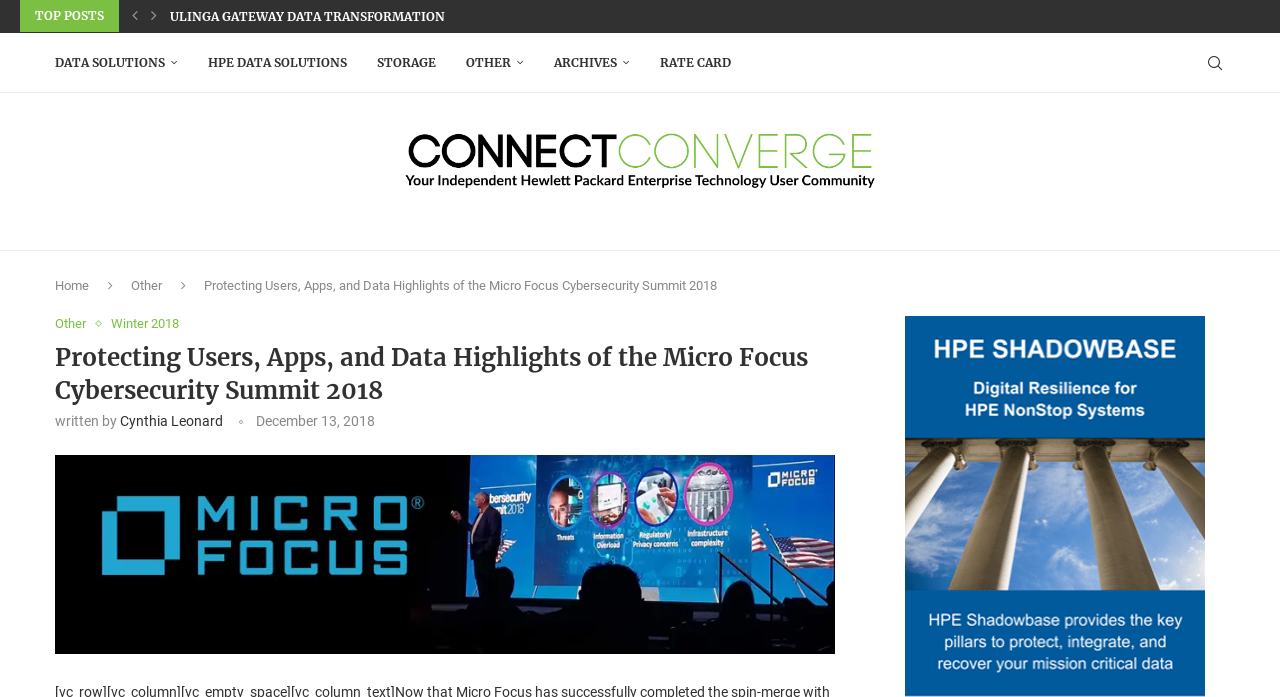Answer the following inquiry with a single word or phrase:
How many links are in the layout table?

7